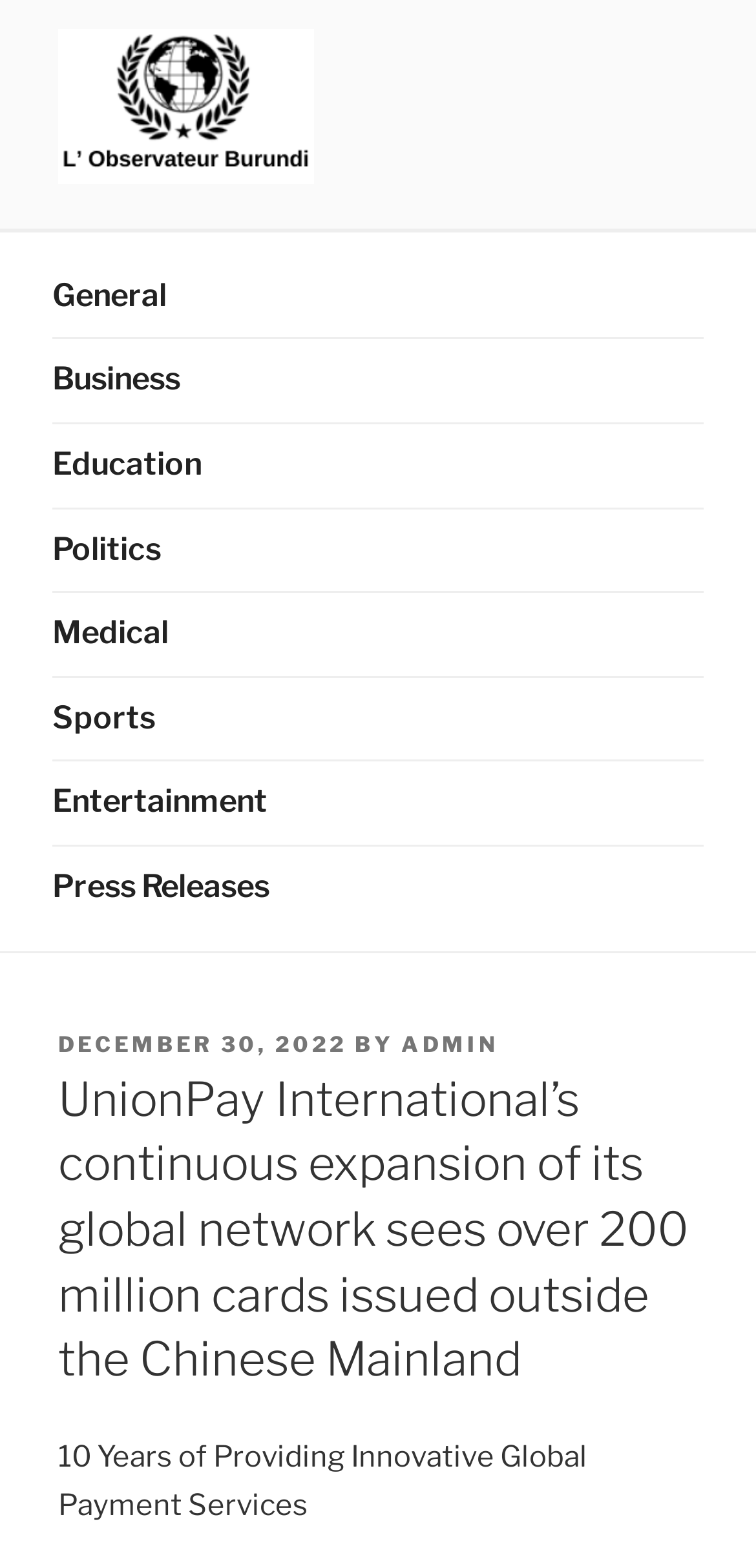Consider the image and give a detailed and elaborate answer to the question: 
What is the slogan of UnionPay International?

I found the text 'Straight. Bold. Relentless.' which is a short phrase that seems to be a slogan or a motto, likely belonging to UnionPay International.